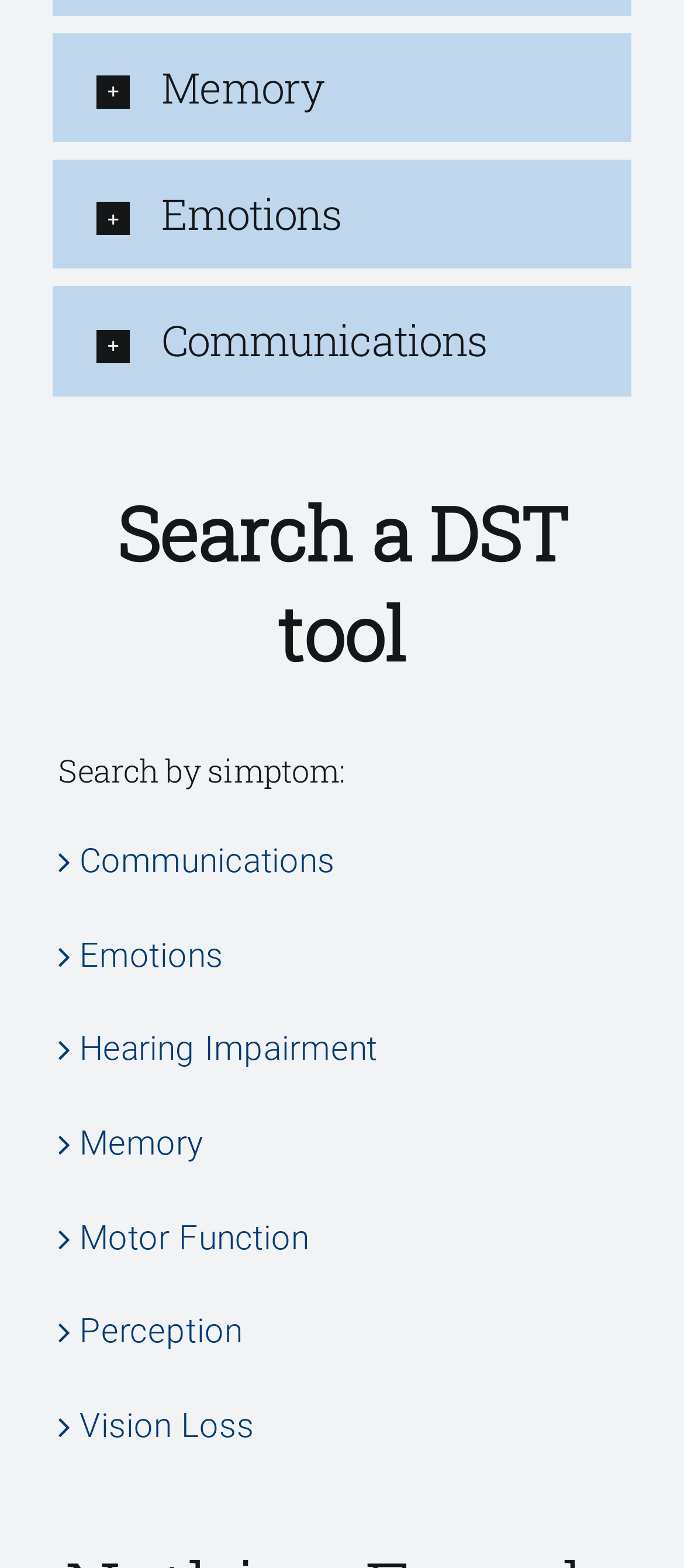Please locate the bounding box coordinates of the element that needs to be clicked to achieve the following instruction: "Select Hearing Impairment". The coordinates should be four float numbers between 0 and 1, i.e., [left, top, right, bottom].

[0.116, 0.656, 0.552, 0.682]